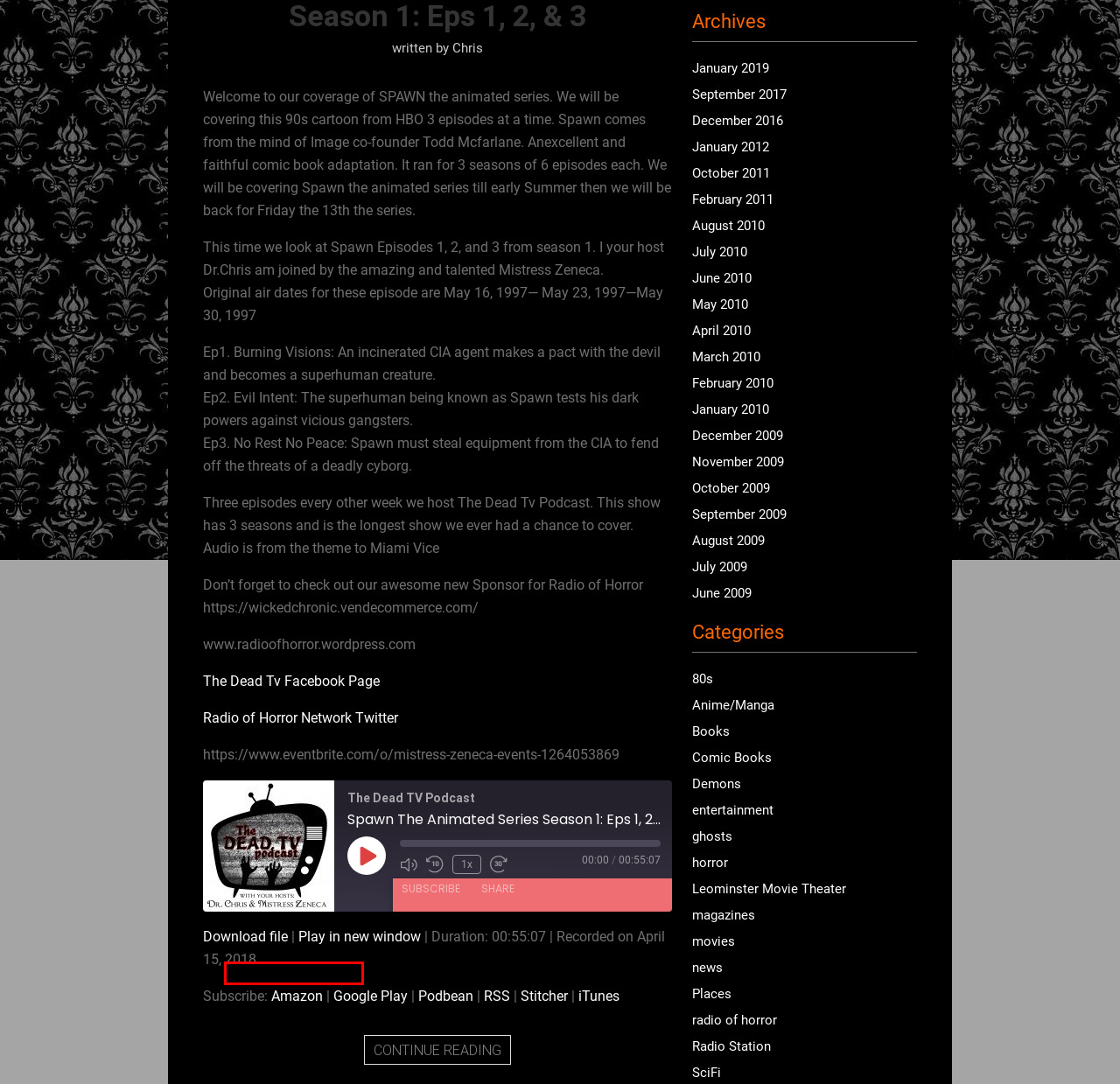You have a screenshot of a webpage with a red rectangle bounding box around a UI element. Choose the best description that matches the new page after clicking the element within the bounding box. The candidate descriptions are:
A. April 2010 - Radio of Horror Podcast Network
B. October 2009 - Radio of Horror Podcast Network
C. February 2010 - Radio of Horror Podcast Network
D. The Dead TV Podcast
E. January 2019 - Radio of Horror Podcast Network
F. August 2009 - Radio of Horror Podcast Network
G. October 2011 - Radio of Horror Podcast Network
H. January 2012 - Radio of Horror Podcast Network

D